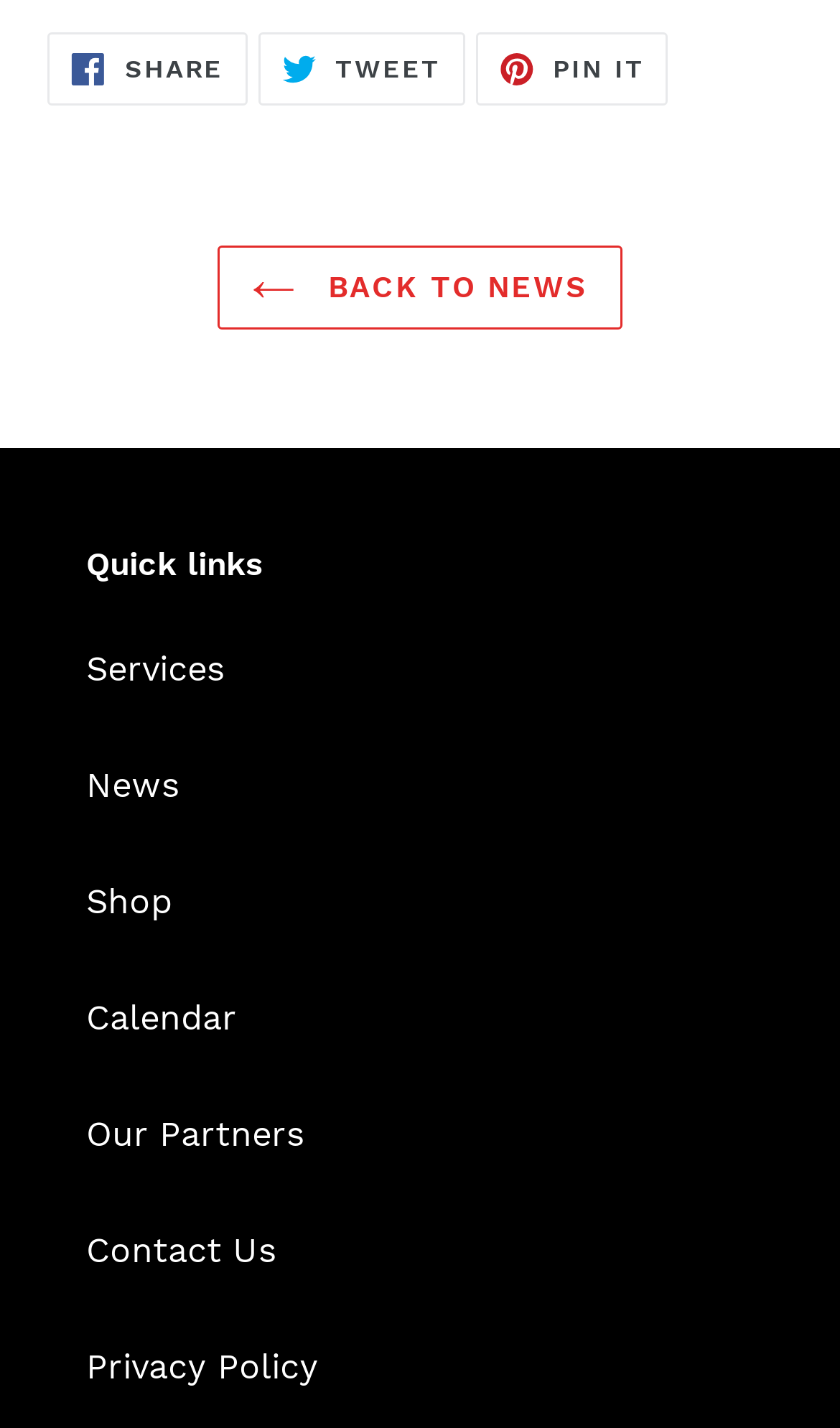Provide the bounding box for the UI element matching this description: "Back to News".

[0.26, 0.172, 0.74, 0.231]